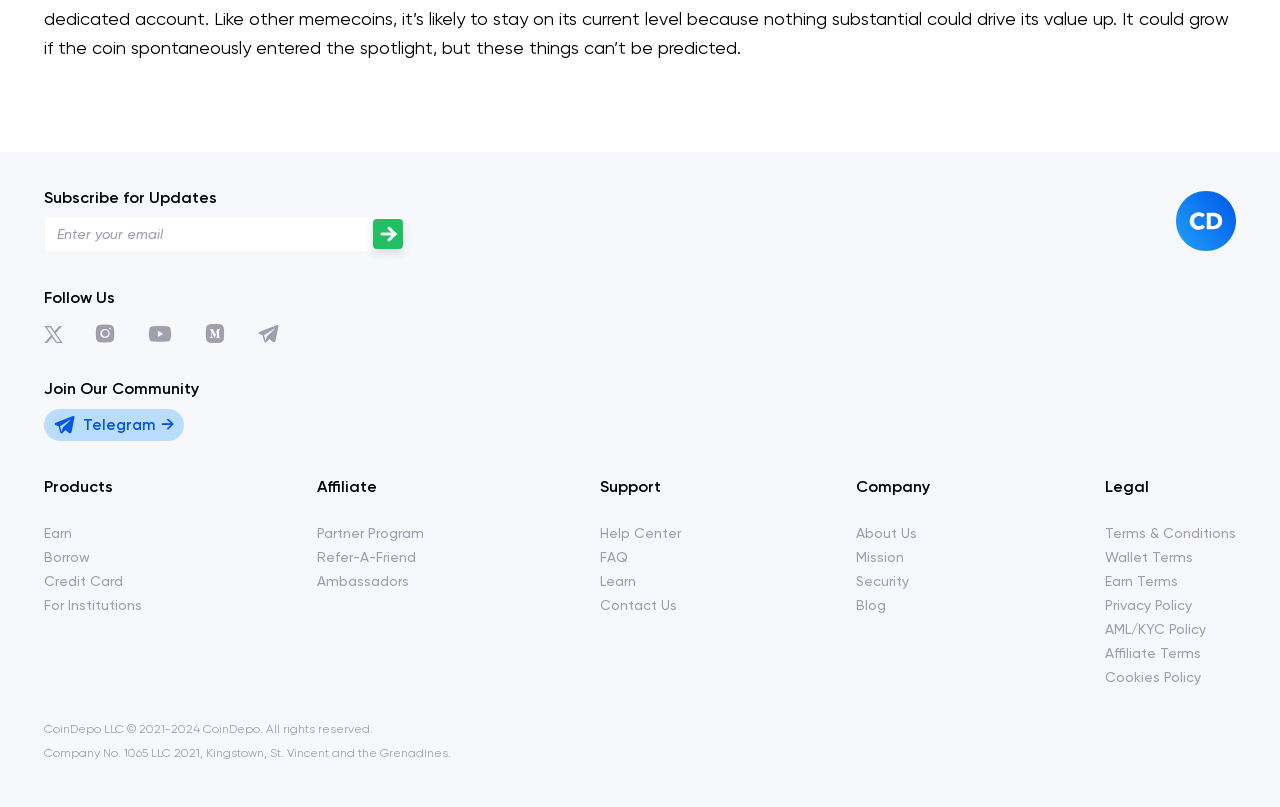Answer the question below with a single word or a brief phrase: 
How many links are available under the 'Support' section?

4